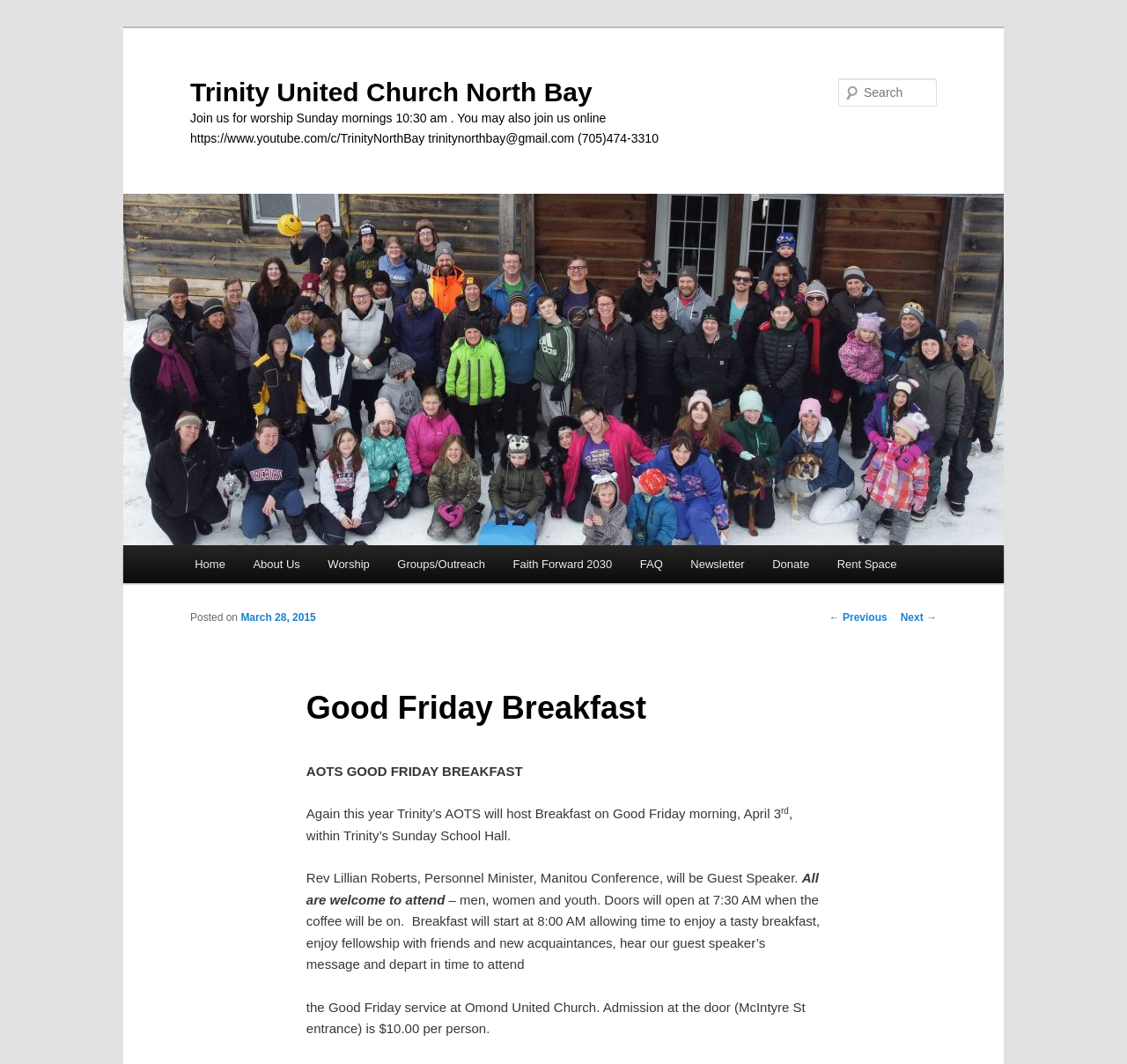Determine the bounding box coordinates of the element that should be clicked to execute the following command: "Check the date of the post".

[0.214, 0.575, 0.28, 0.586]